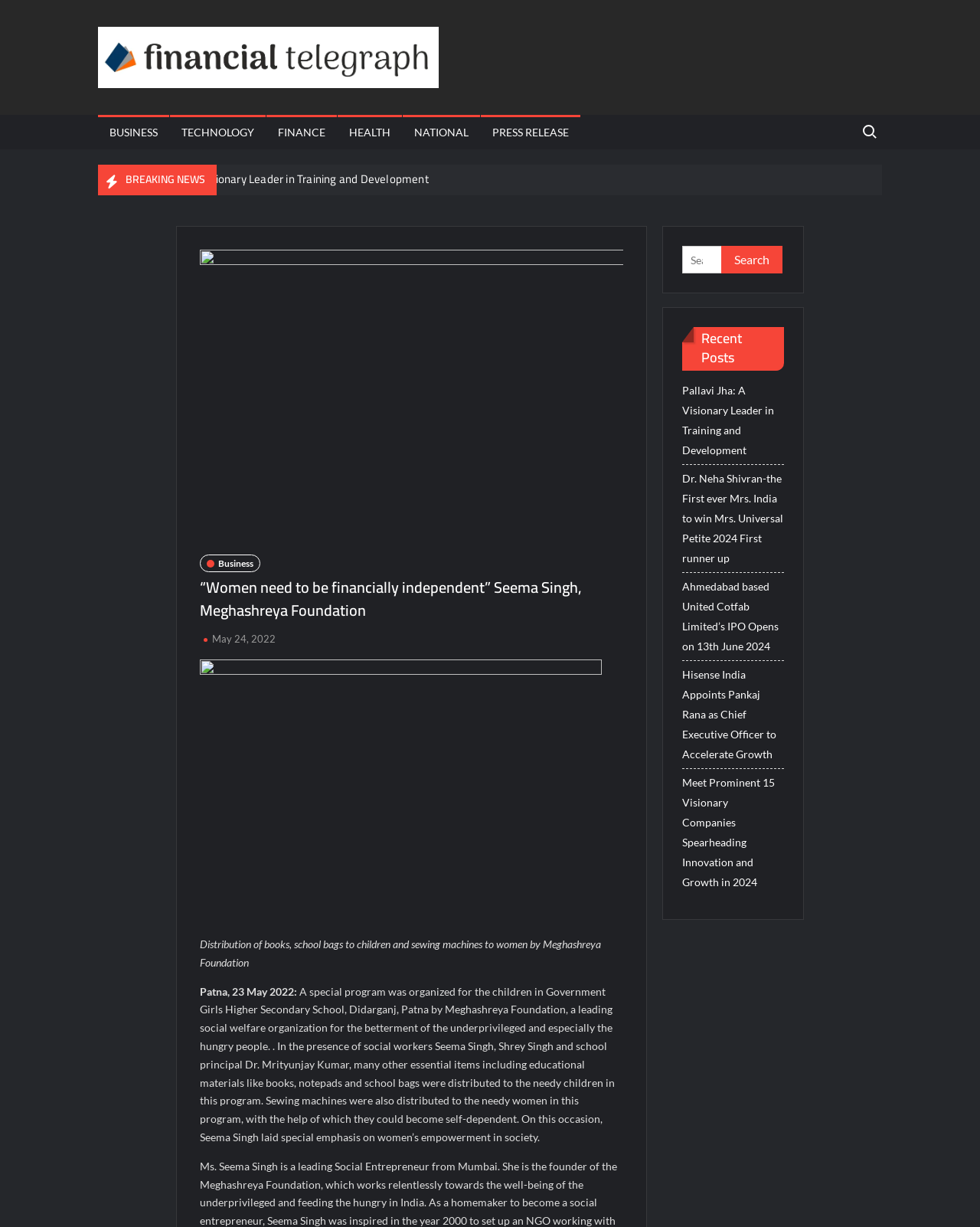Refer to the element description Press Release and identify the corresponding bounding box in the screenshot. Format the coordinates as (top-left x, top-left y, bottom-right x, bottom-right y) with values in the range of 0 to 1.

[0.491, 0.094, 0.592, 0.122]